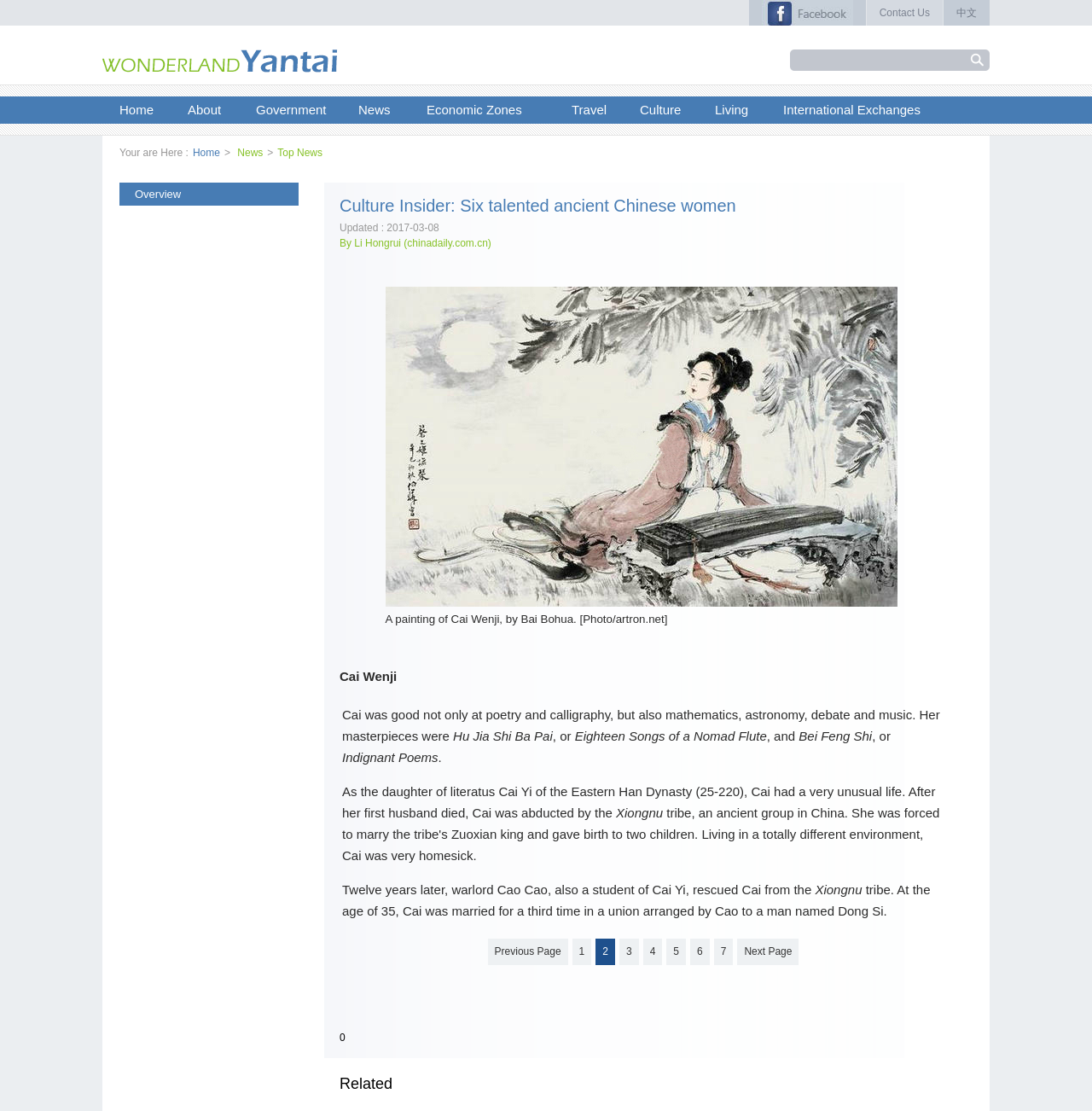Determine the bounding box coordinates of the section to be clicked to follow the instruction: "search for something". The coordinates should be given as four float numbers between 0 and 1, formatted as [left, top, right, bottom].

[0.887, 0.045, 0.906, 0.064]